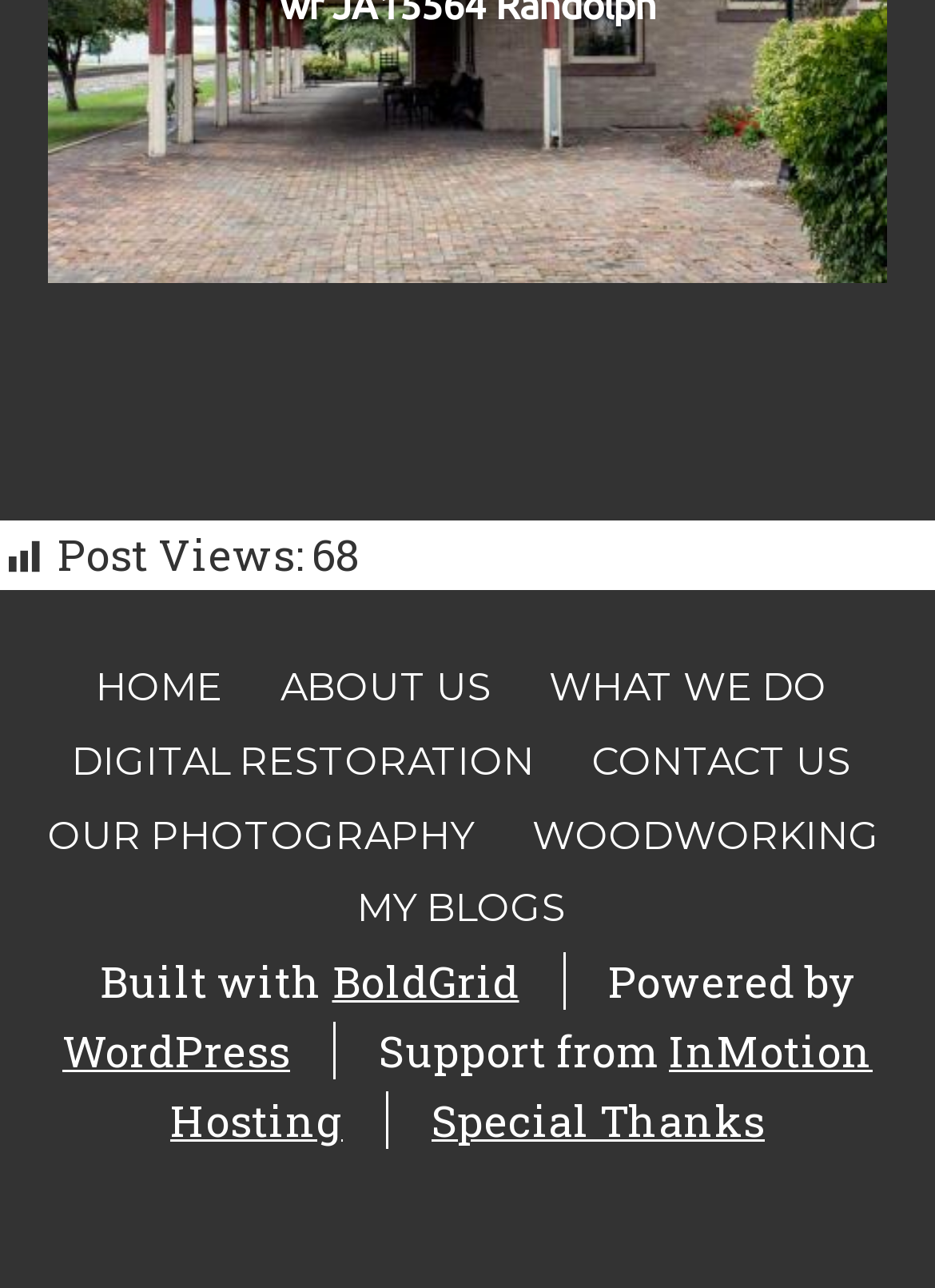What is the number of post views?
Based on the screenshot, give a detailed explanation to answer the question.

I found the answer by looking at the text 'Post Views:' and the number next to it, which is '68'. This indicates that there are 68 post views.